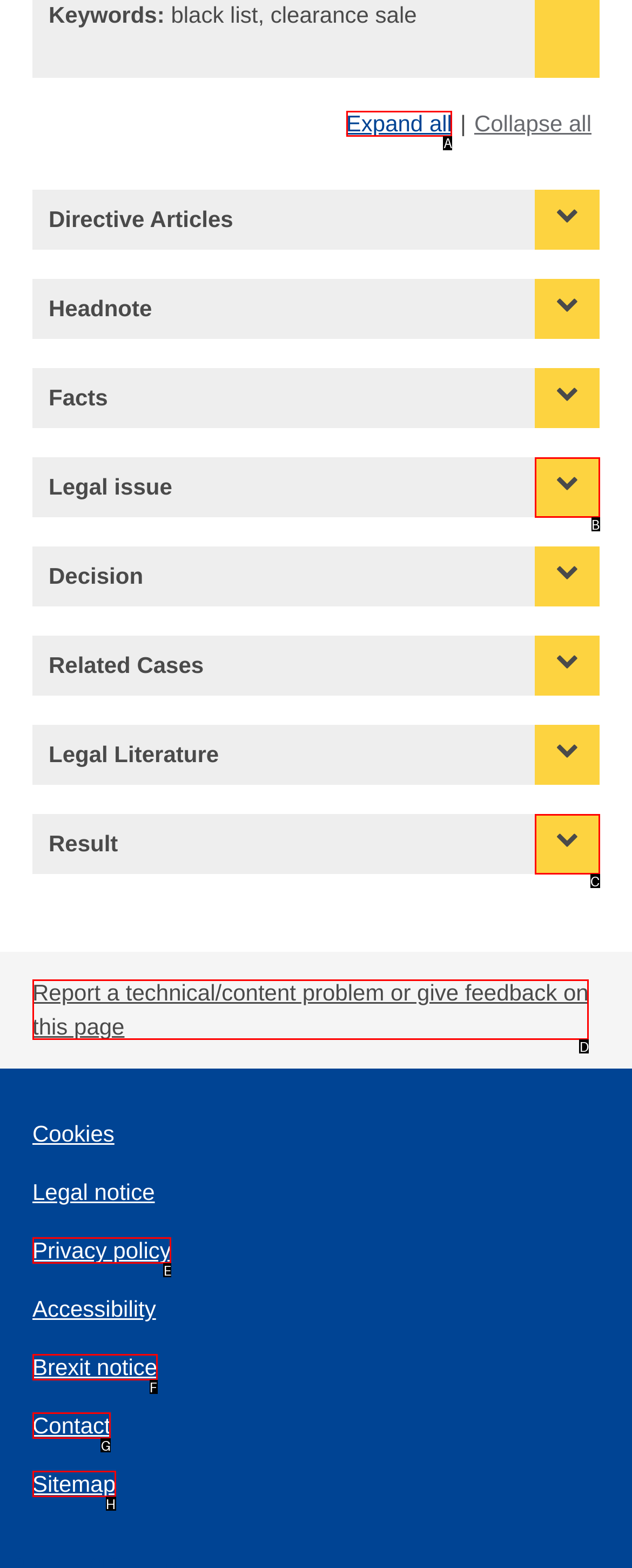For the instruction: Expand all categories, which HTML element should be clicked?
Respond with the letter of the appropriate option from the choices given.

A